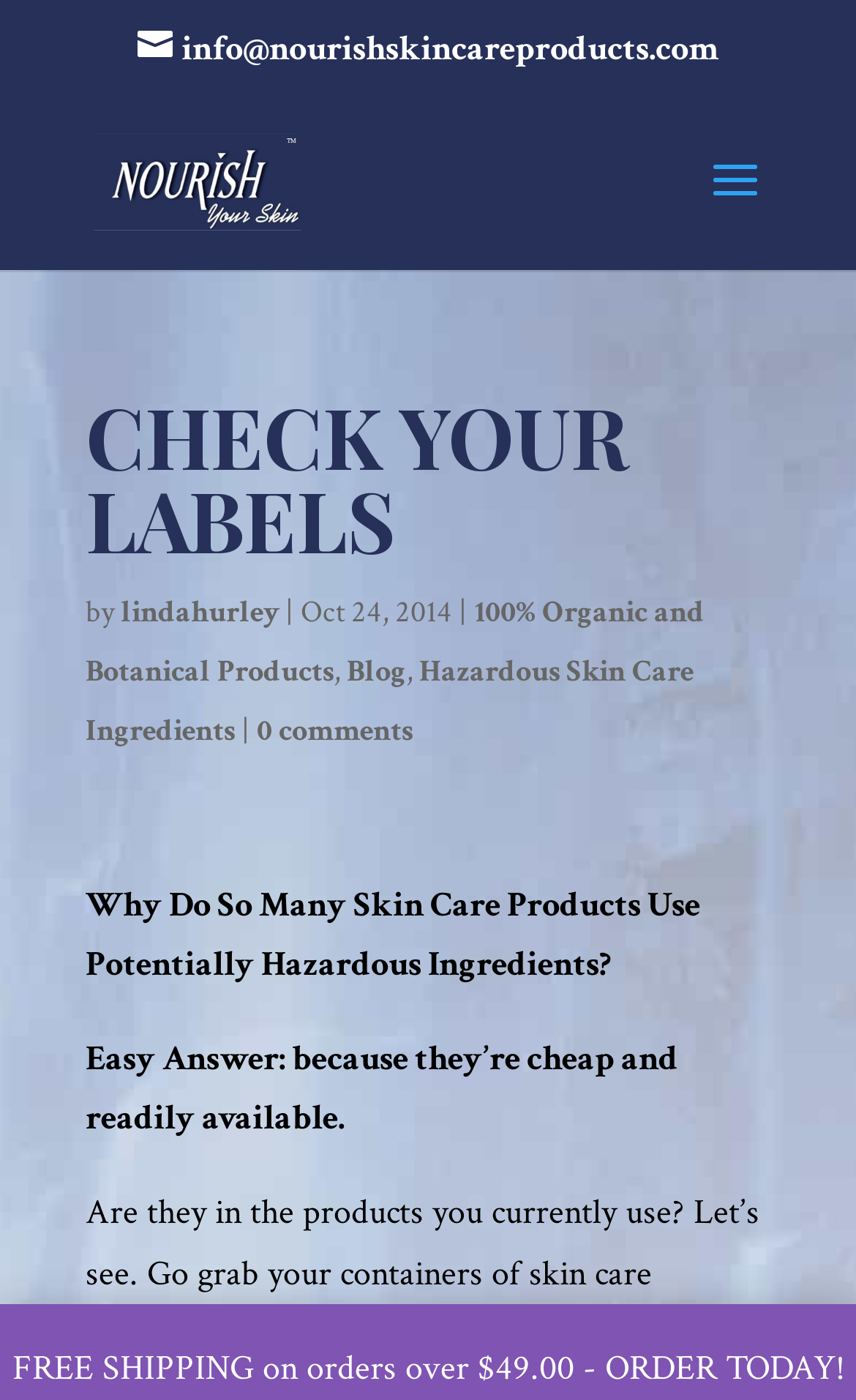Locate the bounding box of the UI element described by: "100% Organic and Botanical Products" in the given webpage screenshot.

[0.1, 0.423, 0.823, 0.494]